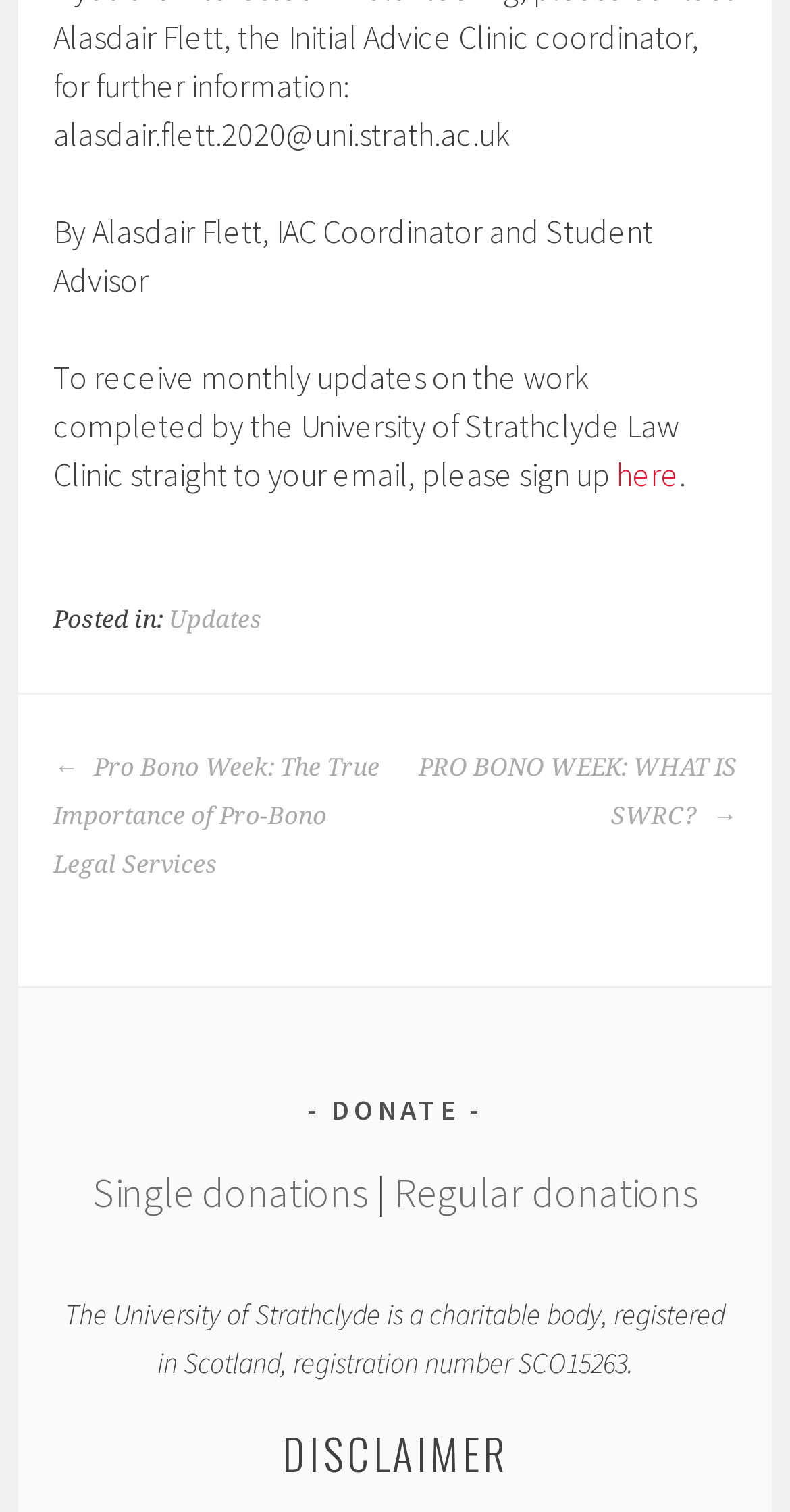What type of donations are mentioned on the webpage?
Please utilize the information in the image to give a detailed response to the question.

The webpage mentions two types of donations, single donations and regular donations, which are linked to separate pages.